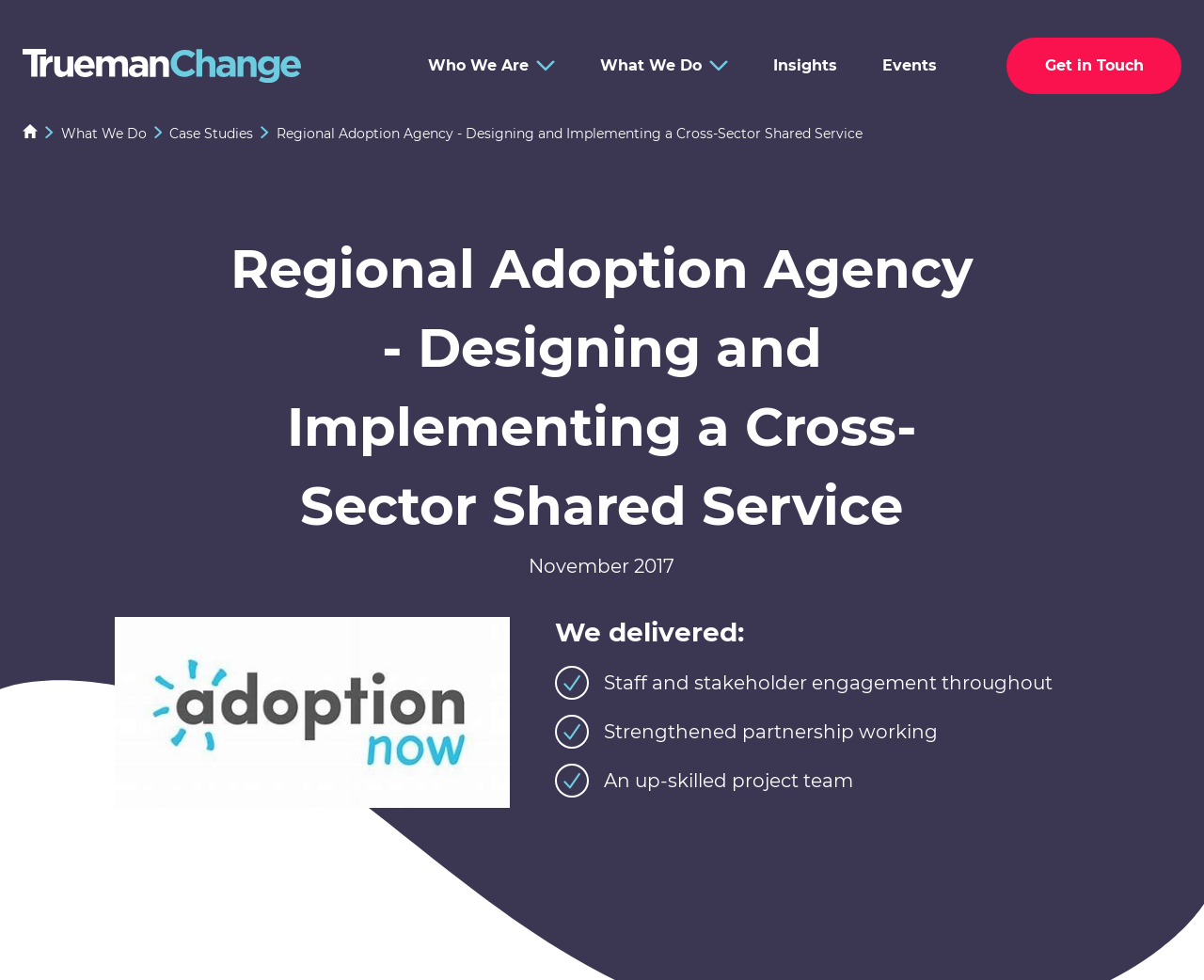What are the main sections of the website?
Please answer the question with a detailed response using the information from the screenshot.

I found the main sections of the website by looking at the top navigation bar. The links 'Who We Are', 'What We Do', 'Insights', and 'Events' are prominently displayed, suggesting that they are the main sections of the website.